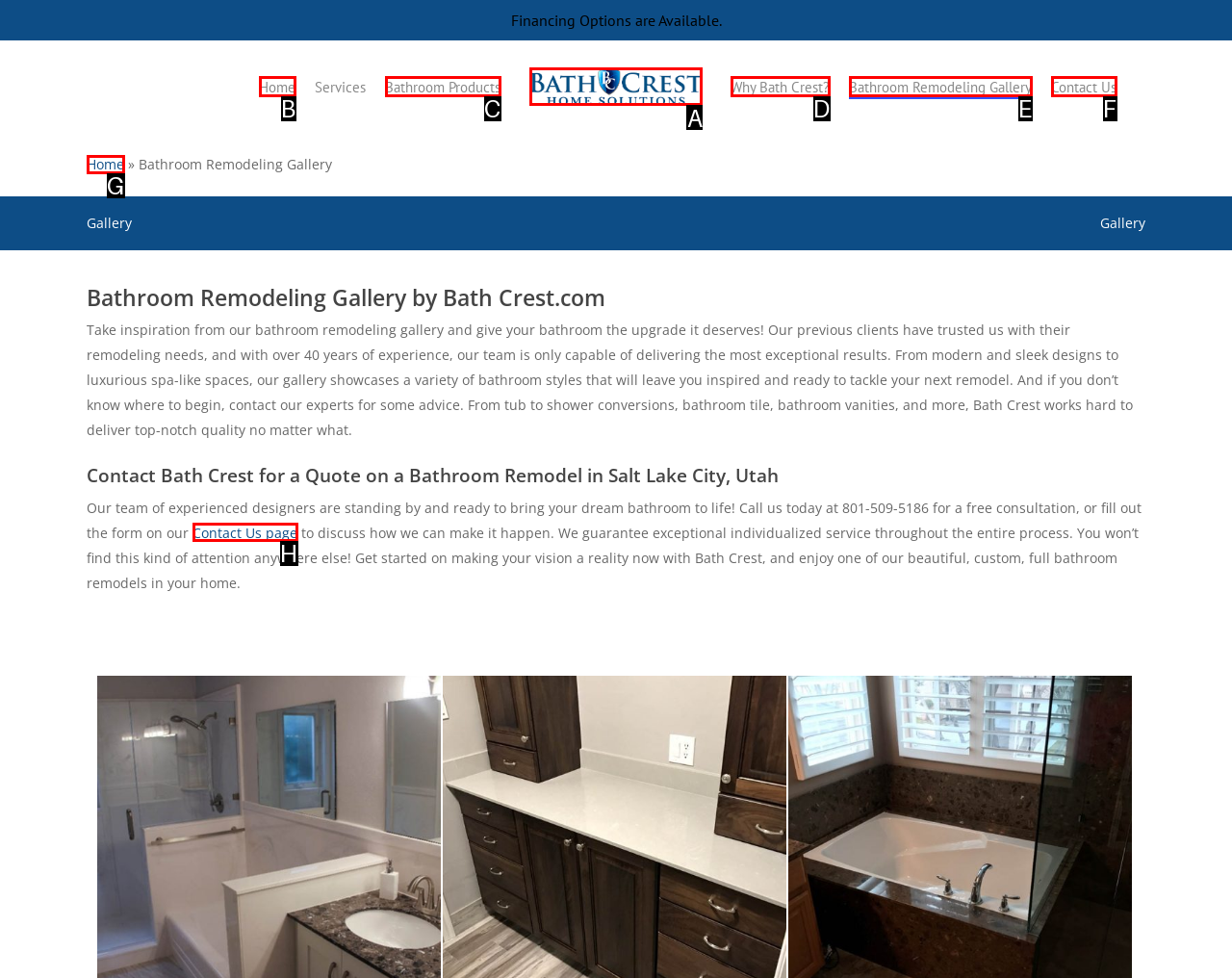Find the appropriate UI element to complete the task: View the 'Editions of the Book of Repartition of Valencia' page. Indicate your choice by providing the letter of the element.

None